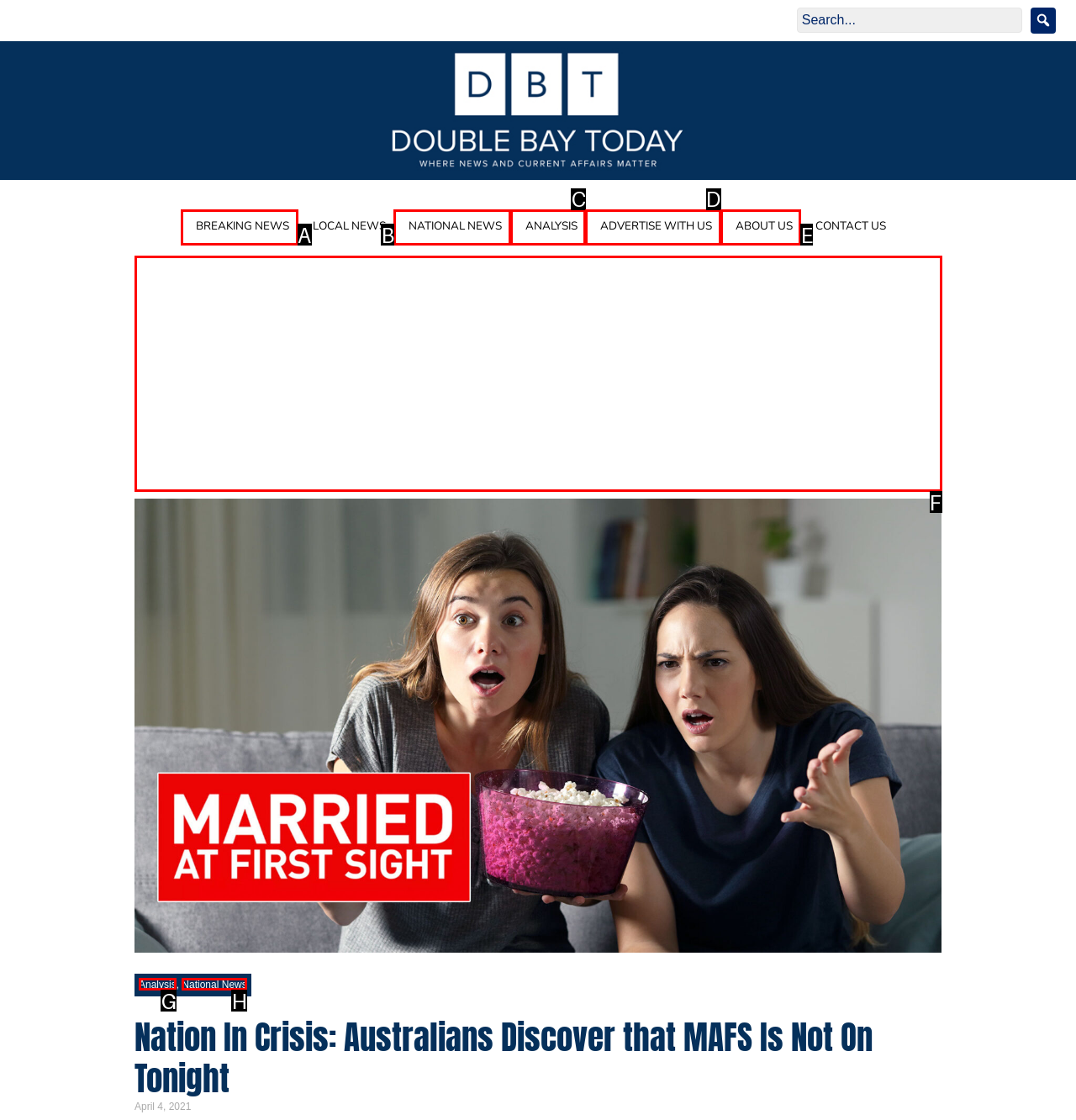Identify which HTML element matches the description: ANALYSIS
Provide your answer in the form of the letter of the correct option from the listed choices.

C